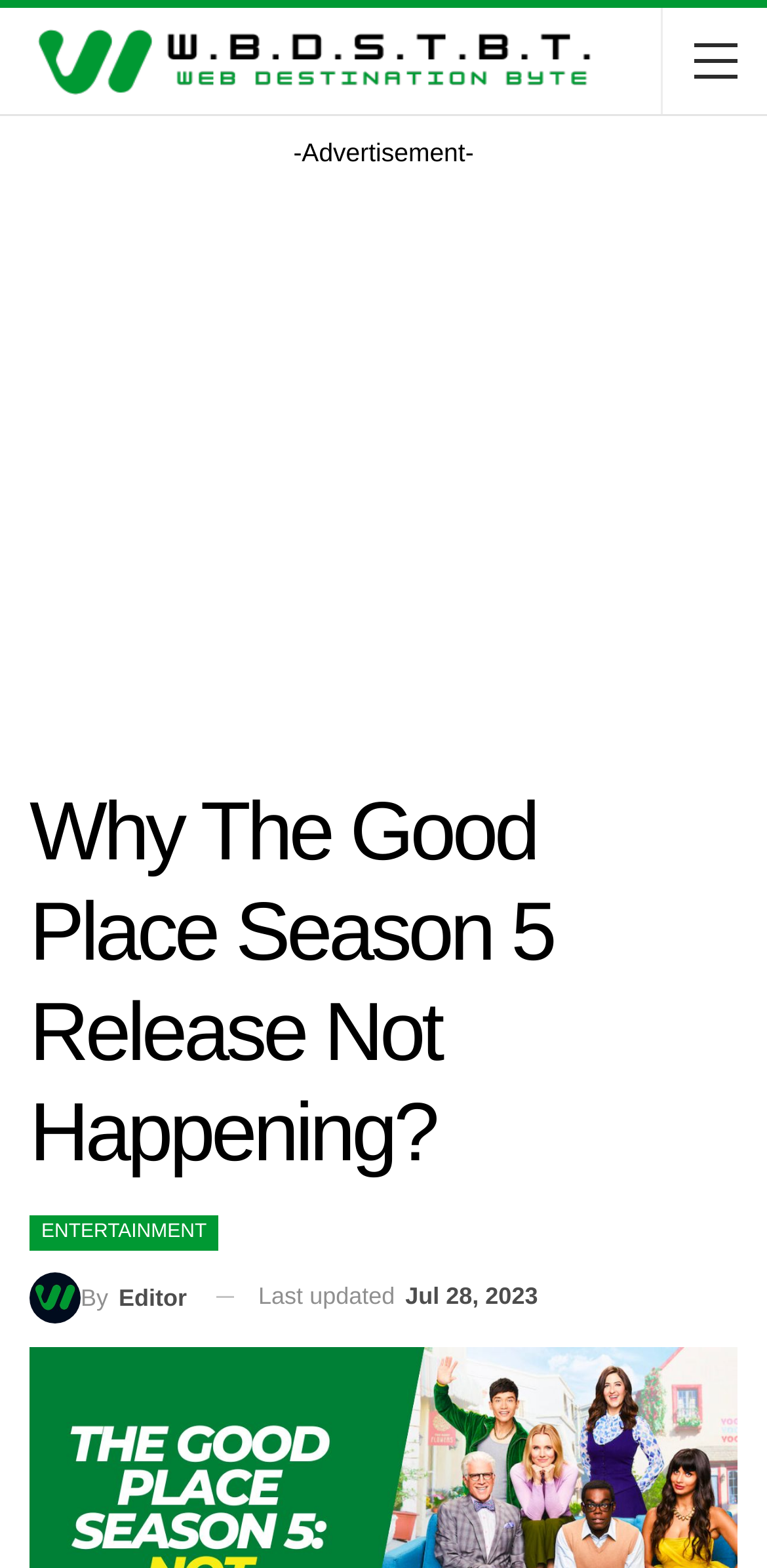Generate the text content of the main heading of the webpage.

Why The Good Place Season 5 Release Not Happening?